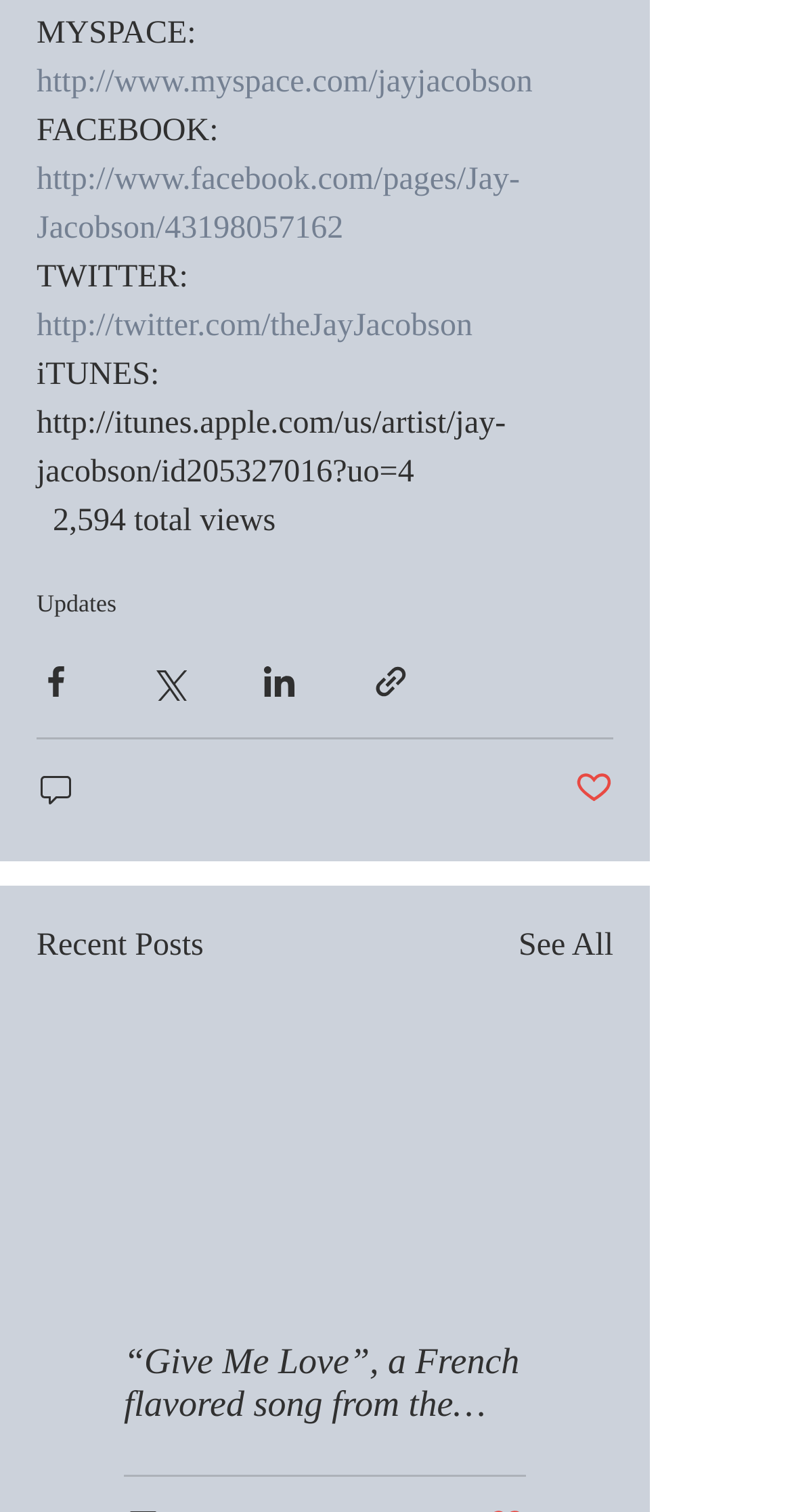By analyzing the image, answer the following question with a detailed response: How many share options are available?

I counted the number of share options available on the webpage, which are Share via Facebook, Share via Twitter, Share via LinkedIn, and Share via link.